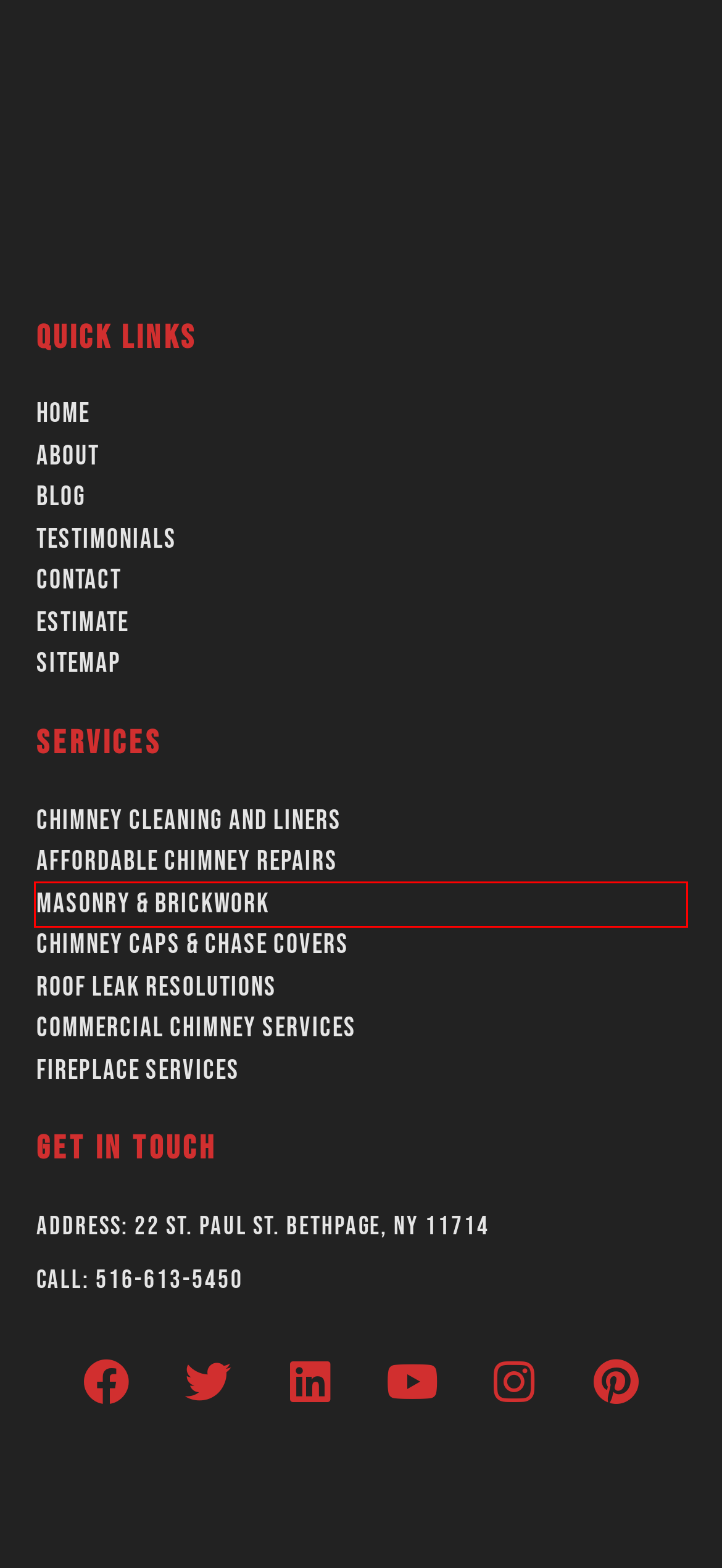You are looking at a webpage screenshot with a red bounding box around an element. Pick the description that best matches the new webpage after interacting with the element in the red bounding box. The possible descriptions are:
A. Long Island Chimney Sweep & Cleaning | Chimney Liner | Nassau
B. Long Island Chimney Repair | Nassau Chimney Repair Service
C. Chimney Caps and Covers | Chimney Cap Repair NY
D. Blog | Ageless Chimney
E. Long Island Chimney Company | Nassau & Suffolk Chimney Repairs
F. Fireplace Cleaning & Repairs | Fireplace Cleanings & Sweeps
G. Brick Chimney Installations | Chimney Masonry Installation
H. Fix Brick Chimney Leaks | Chimney Leak Fixed | Chimney Leaks

G